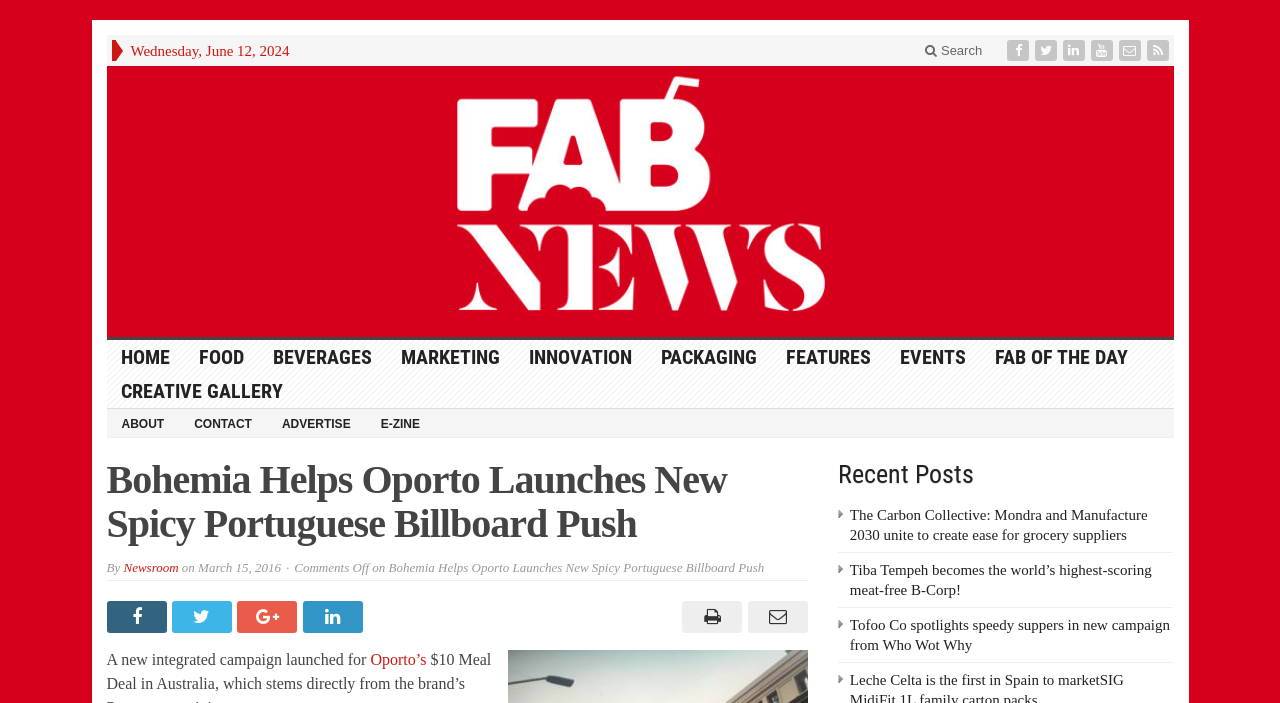Generate a detailed explanation of the webpage's features and information.

The webpage appears to be a news article page from FAB News. At the top, there is a date "Wednesday, June 12, 2024" and a row of social media links. Below that, there is a logo of FAB News with a link to the homepage. 

To the right of the logo, there is a navigation menu with links to various sections such as HOME, FOOD, BEVERAGES, MARKETING, and more. 

The main content of the page is an article titled "Bohemia Helps Oporto Launches New Spicy Portuguese Billboard Push". The article has a heading, followed by the text "By Newsroom" and a timestamp "March 15, 2016". There are also links to share the article on social media and a comment section.

Below the article, there is a section titled "Recent Posts" with three links to other news articles. The articles are listed in a vertical column, with the most recent one at the top.